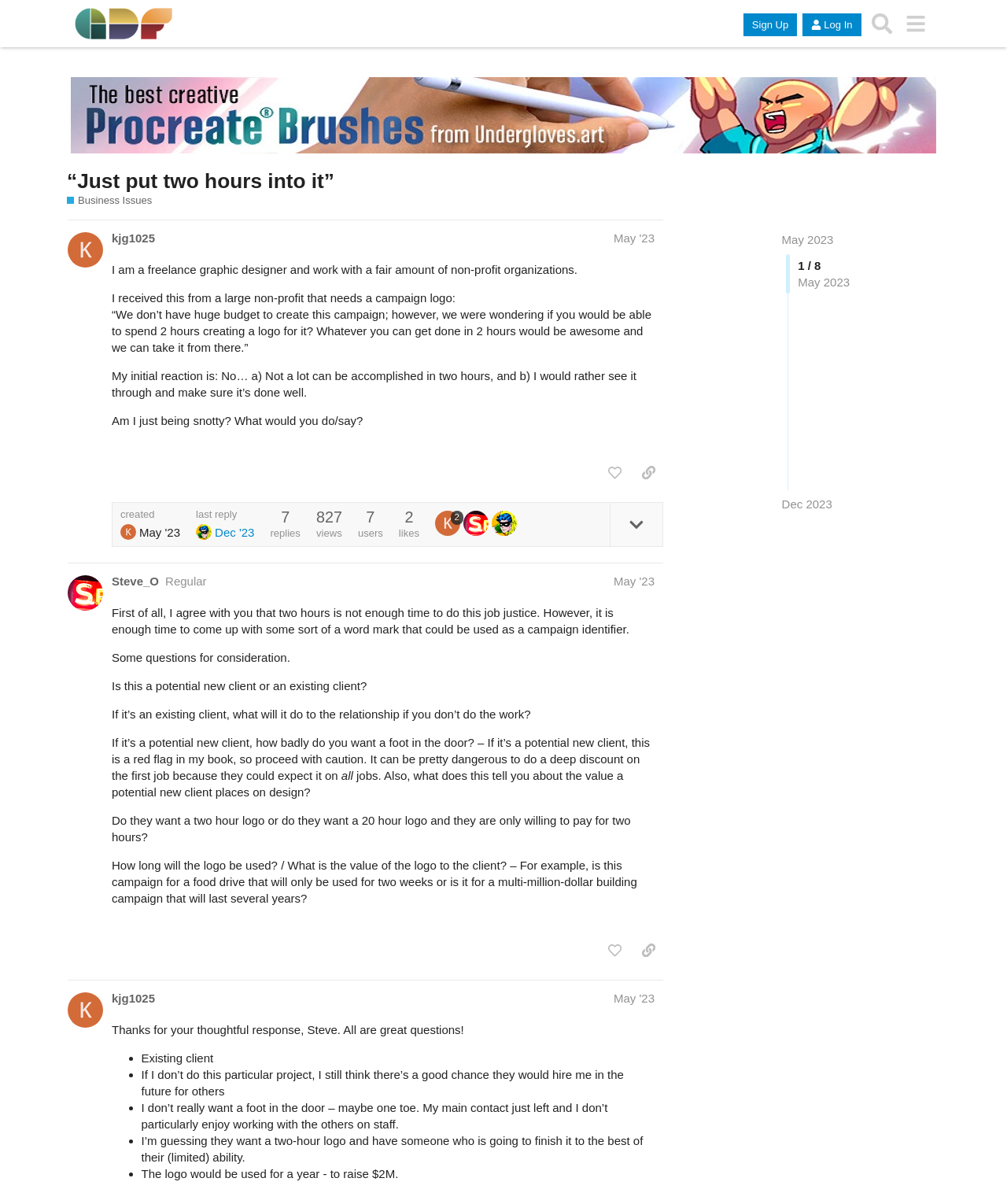Given the element description, predict the bounding box coordinates in the format (top-left x, top-left y, bottom-right x, bottom-right y). Make sure all values are between 0 and 1. Here is the element description: alt="best procreate brush undergloves.art"

[0.07, 0.064, 0.93, 0.127]